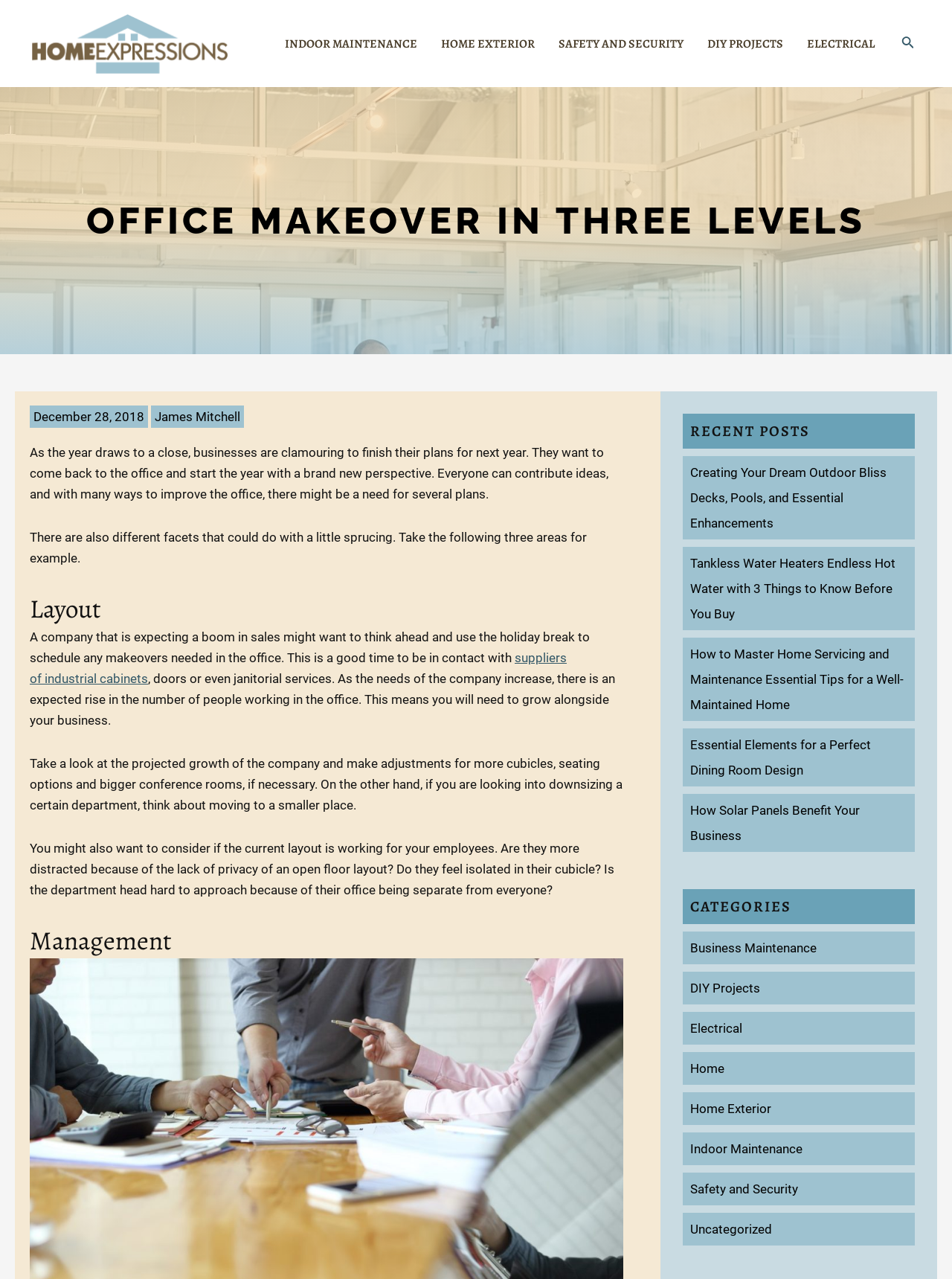Could you identify the text that serves as the heading for this webpage?

OFFICE MAKEOVER IN THREE LEVELS